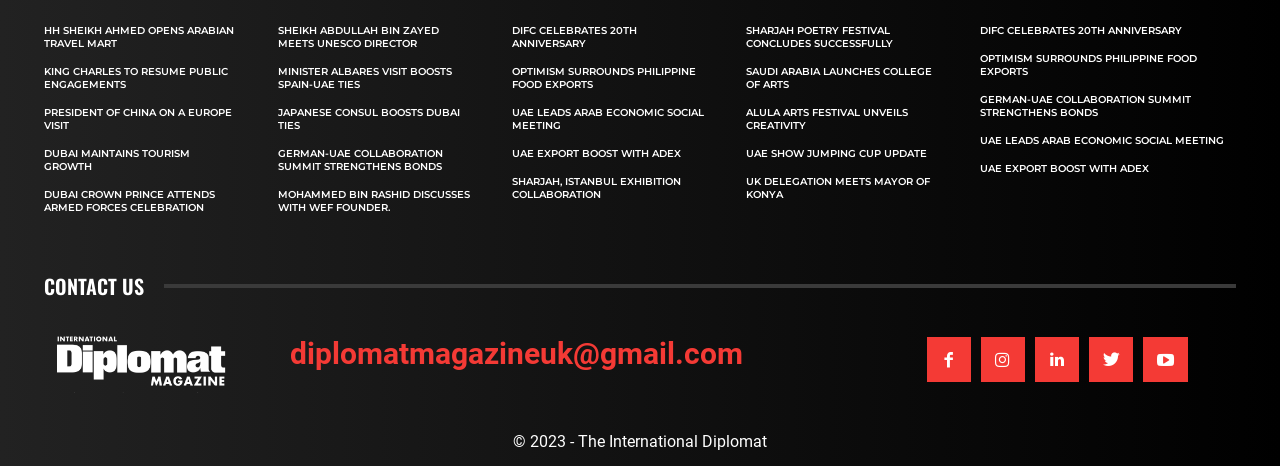Please find the bounding box coordinates of the element's region to be clicked to carry out this instruction: "Click on Facebook link".

None